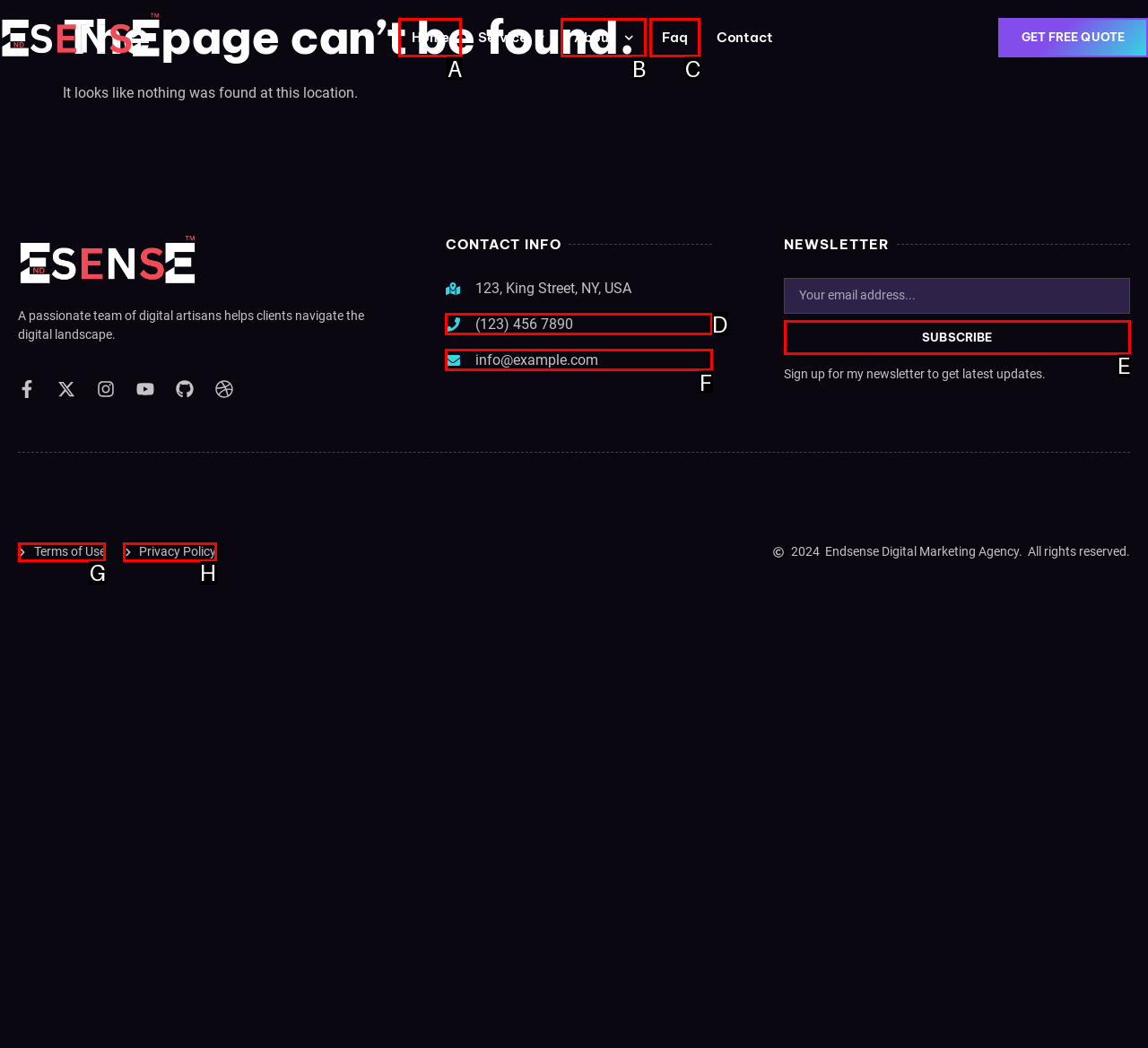Identify which option matches the following description: Home
Answer by giving the letter of the correct option directly.

A